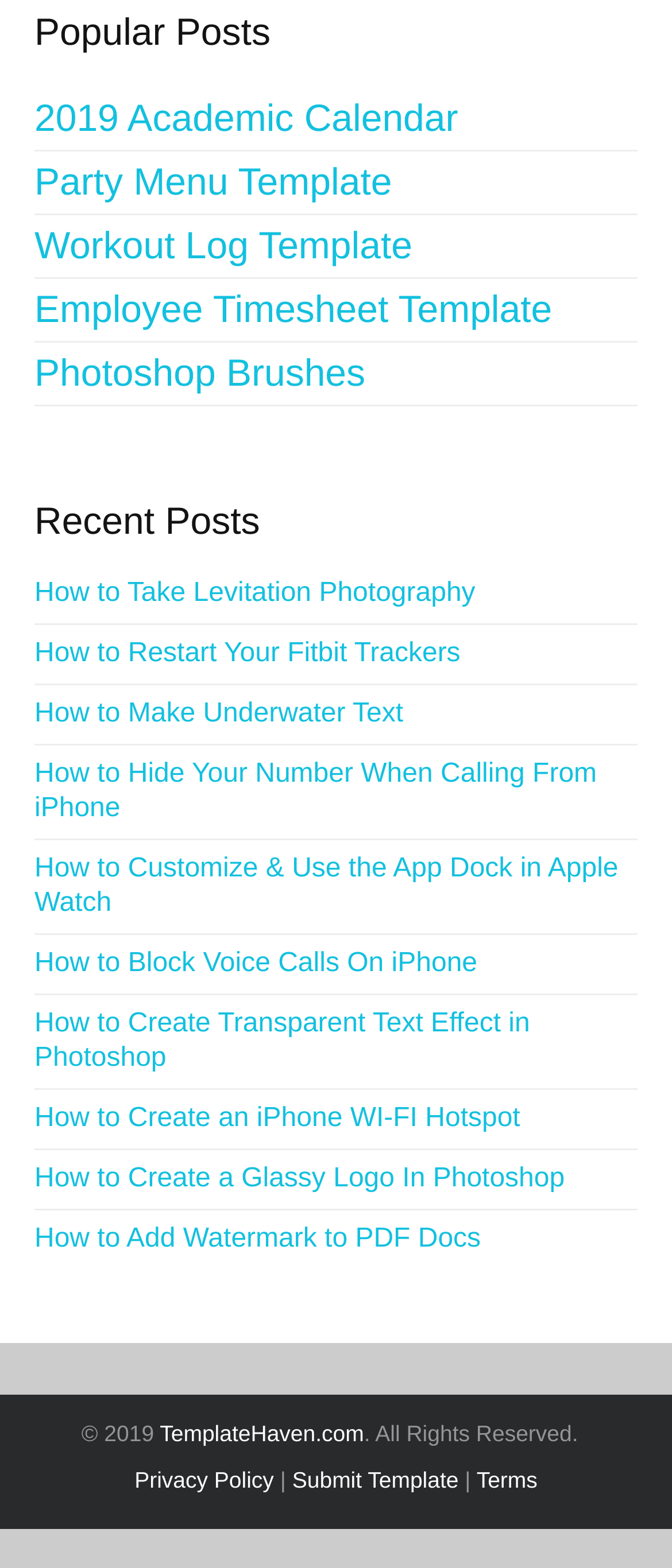Identify the bounding box for the UI element described as: "How to Take Levitation Photography". Ensure the coordinates are four float numbers between 0 and 1, formatted as [left, top, right, bottom].

[0.051, 0.368, 0.72, 0.39]